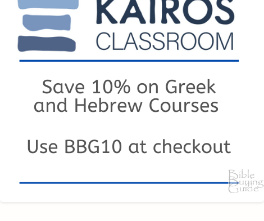Thoroughly describe everything you see in the image.

The image promotes "Kairos Classroom," highlighting a special offer to save 10% on Greek and Hebrew courses. The design features a blue and white color scheme, with "KAIROS CLASSROOM" prominently displayed at the top. Beneath this, the text encourages potential students to use the code "BBG10" at checkout to benefit from the discount. The bottom of the image includes the logo of "Bible Buying Guide," indicating the source of the promotion. This visual serves as an inviting call-to-action for those interested in enhancing their biblical language skills through online learning.